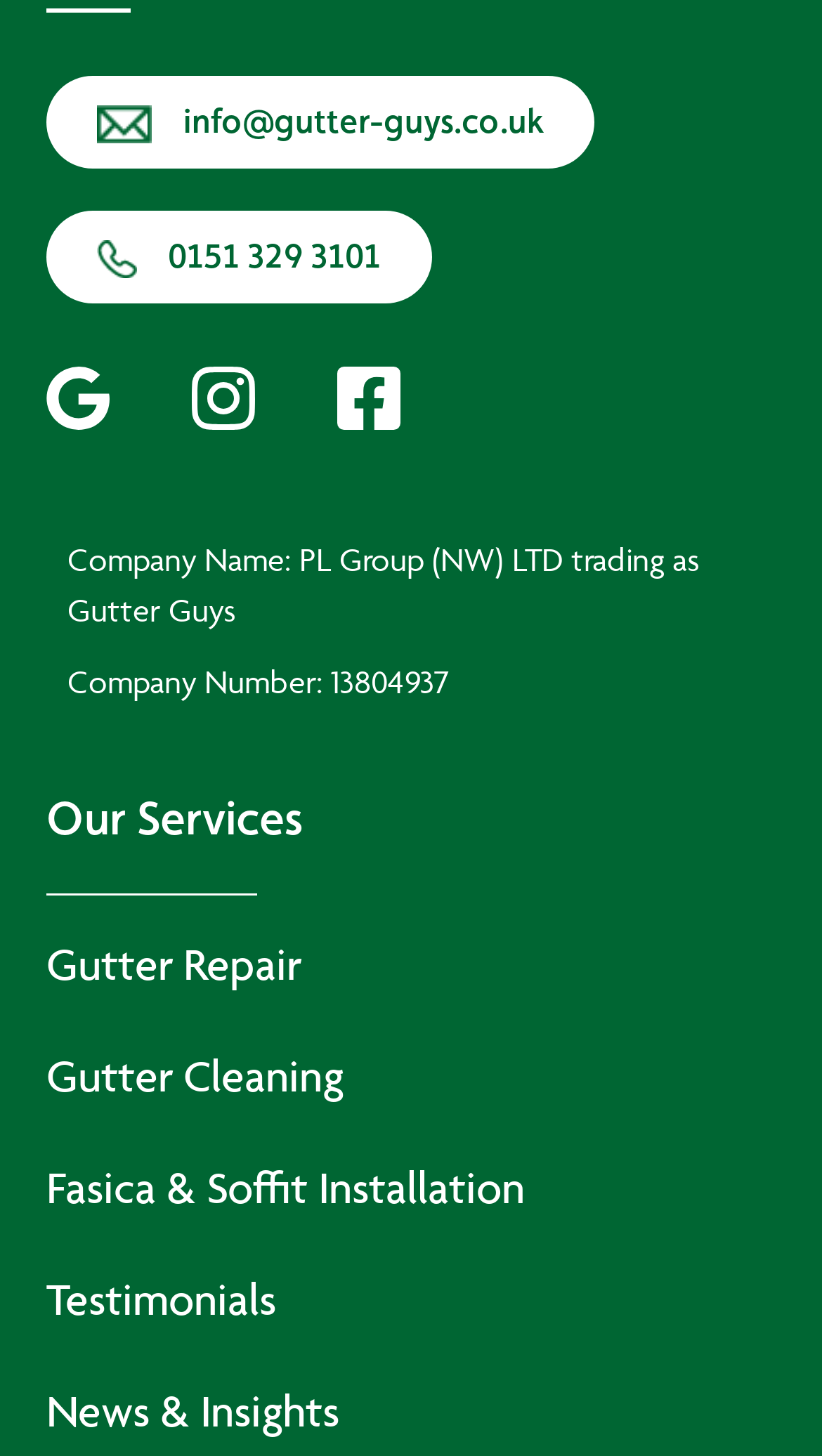Please specify the bounding box coordinates of the area that should be clicked to accomplish the following instruction: "Contact us via email". The coordinates should consist of four float numbers between 0 and 1, i.e., [left, top, right, bottom].

[0.056, 0.052, 0.723, 0.116]